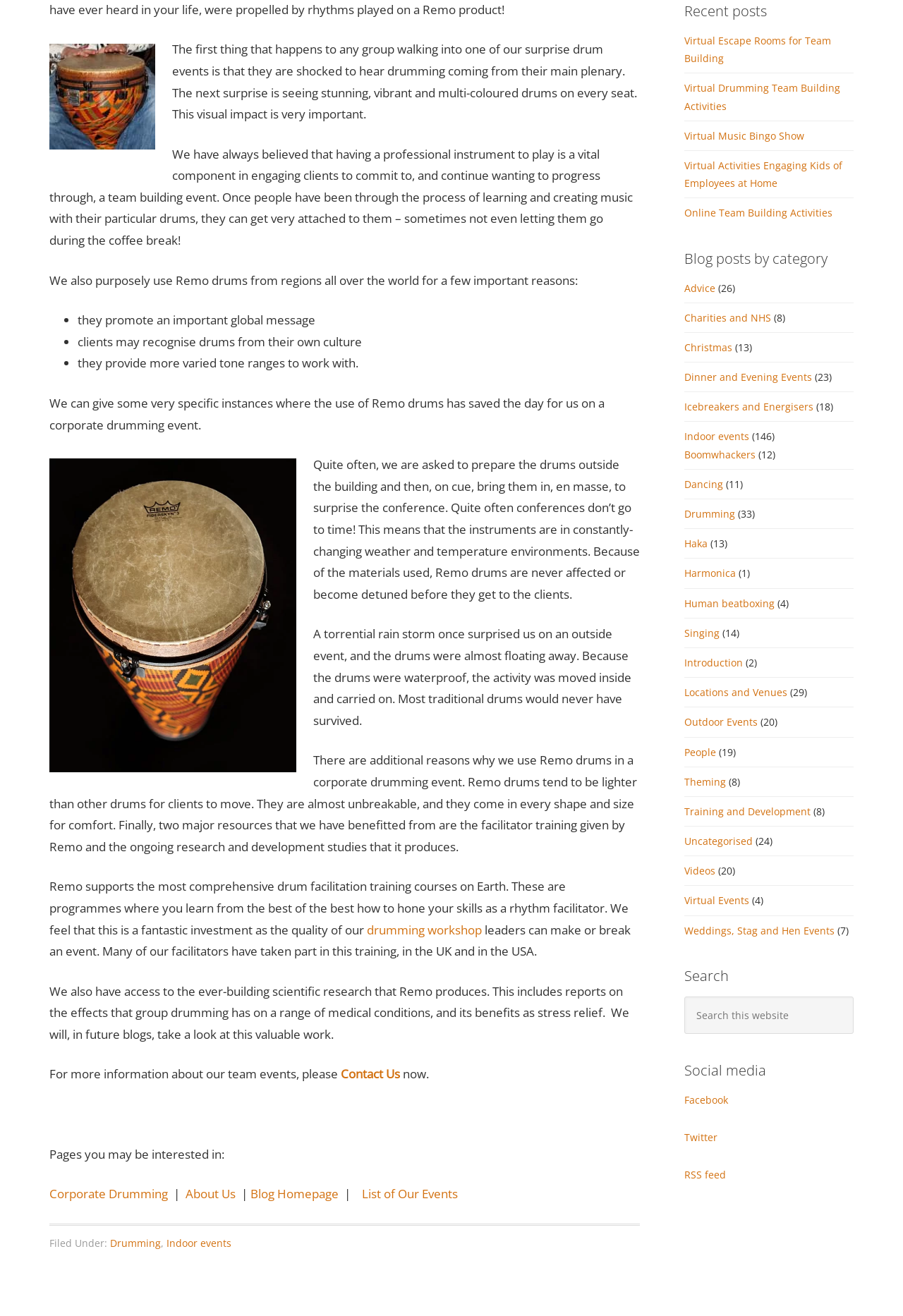Using the description: "Dancing", identify the bounding box of the corresponding UI element in the screenshot.

[0.758, 0.363, 0.801, 0.373]